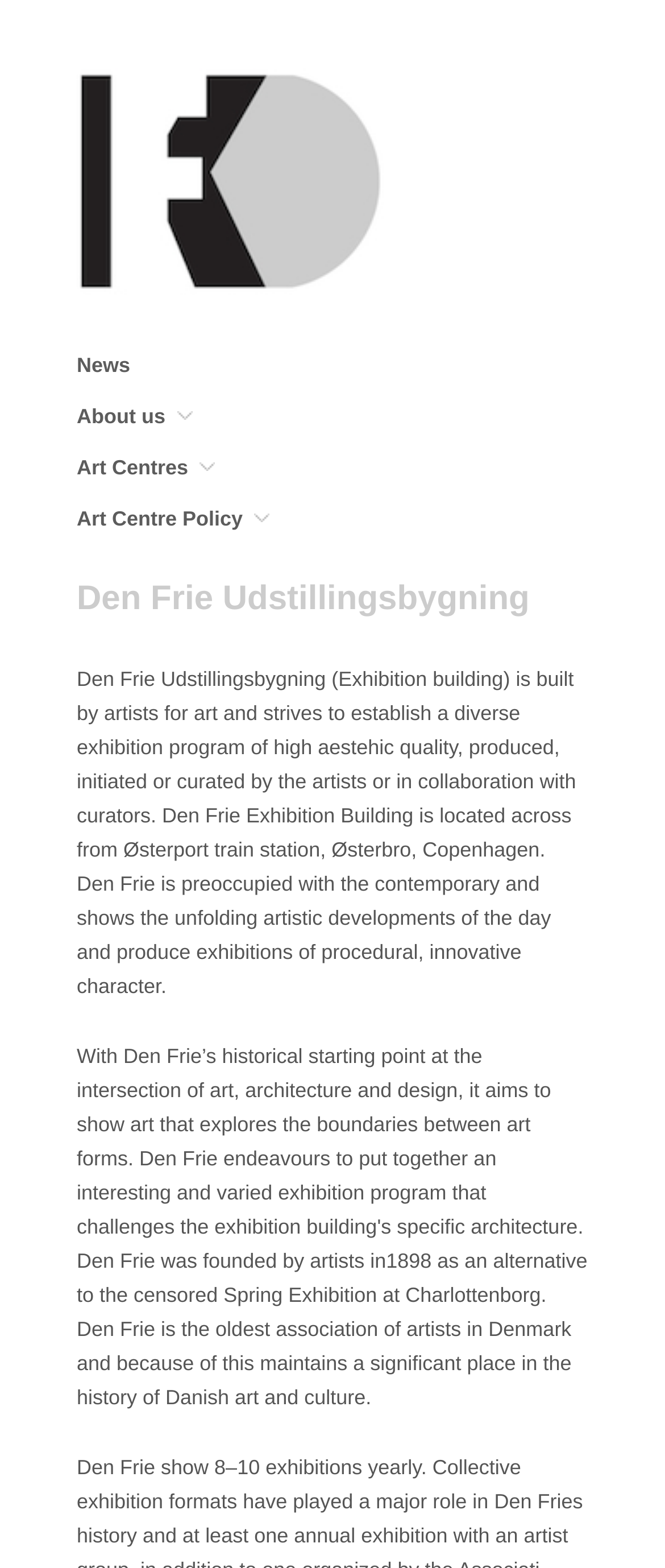Please provide a comprehensive response to the question based on the details in the image: How many links are in the navigation menu?

The navigation menu consists of links to 'The Danish Association of Art Centres', 'News', 'About us', 'Art Centres', and 'Art Centre Policy'. By counting these links, we can determine that there are 5 links in the navigation menu.